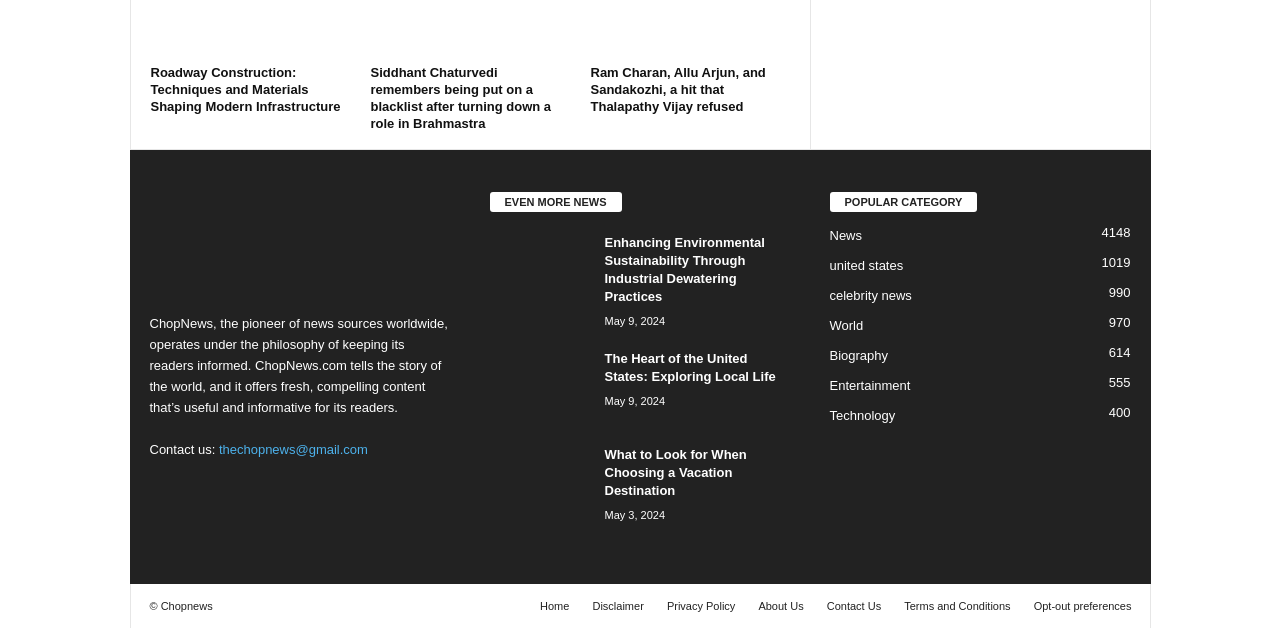Identify the bounding box of the UI element described as follows: "Home". Provide the coordinates as four float numbers in the range of 0 to 1 [left, top, right, bottom].

[0.414, 0.955, 0.453, 0.974]